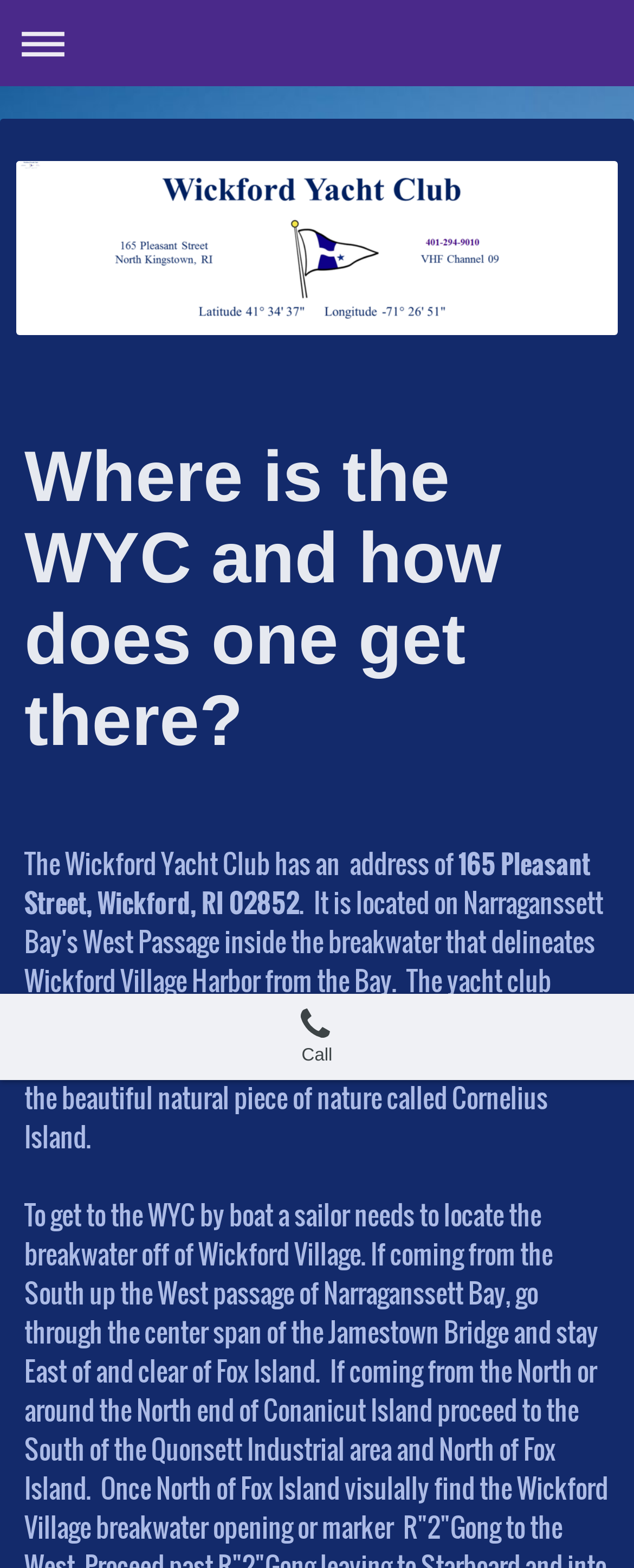Using the description: "Expand/collapse navigation", identify the bounding box of the corresponding UI element in the screenshot.

[0.013, 0.005, 0.987, 0.05]